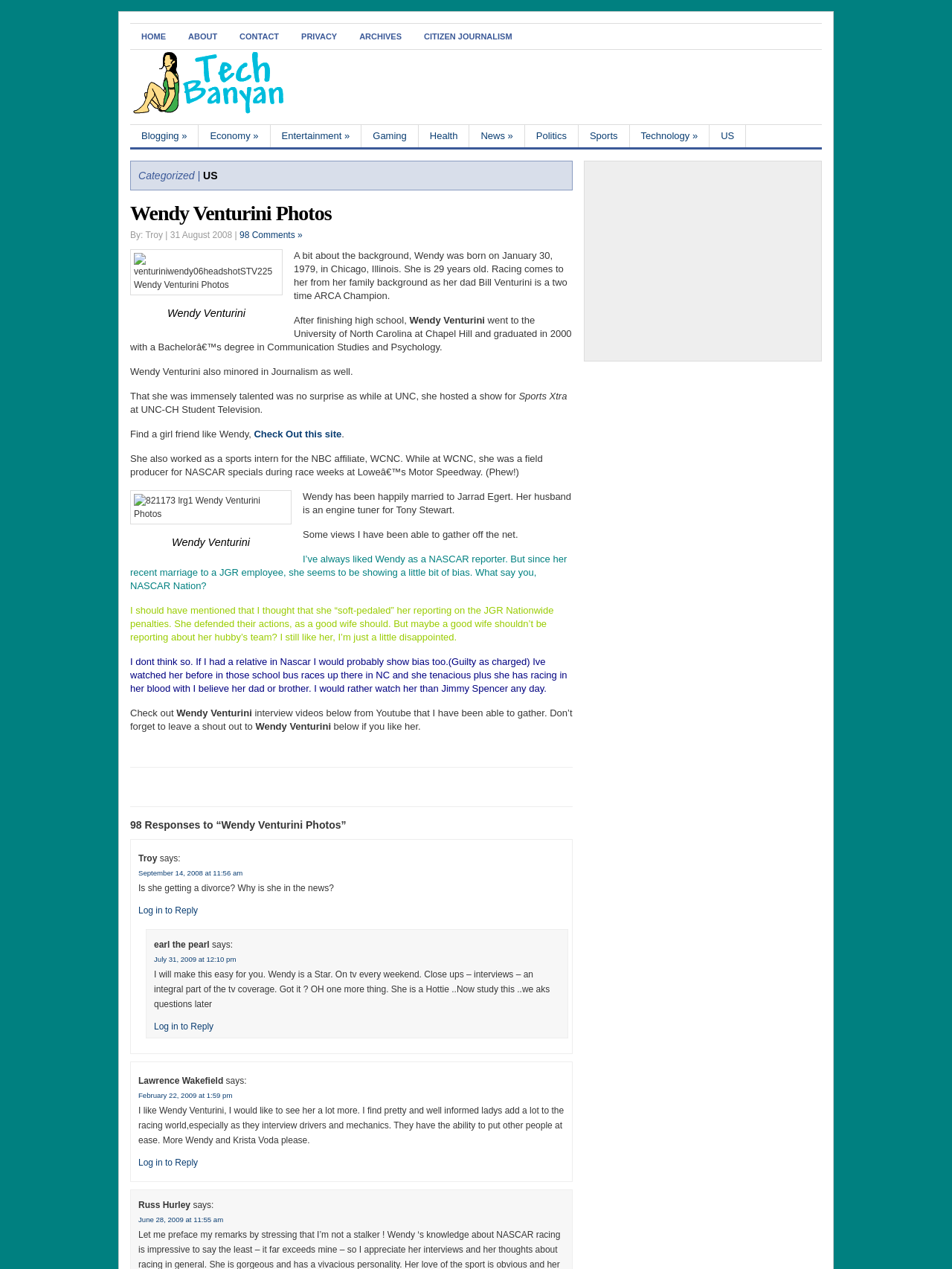Identify the bounding box of the UI element that matches this description: "Economy »".

[0.209, 0.098, 0.284, 0.116]